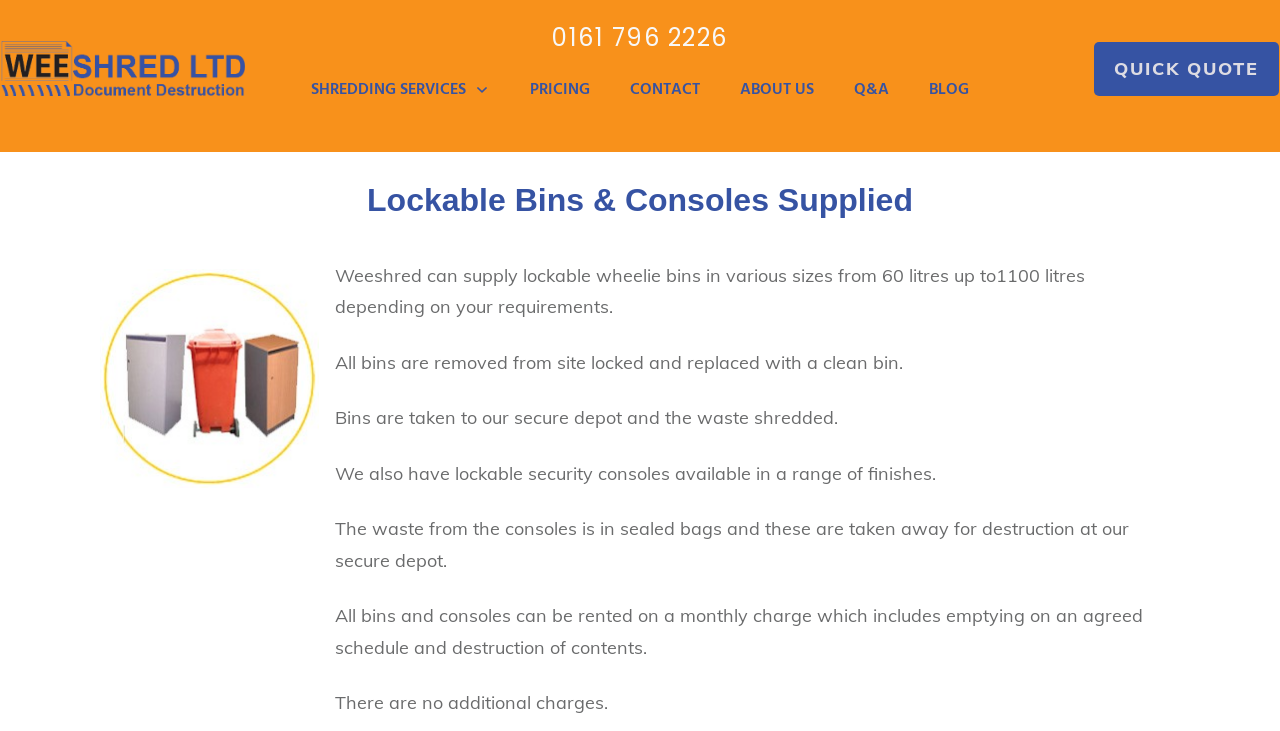Specify the bounding box coordinates for the region that must be clicked to perform the given instruction: "get a QUICK QUOTE".

[0.855, 0.057, 0.999, 0.131]